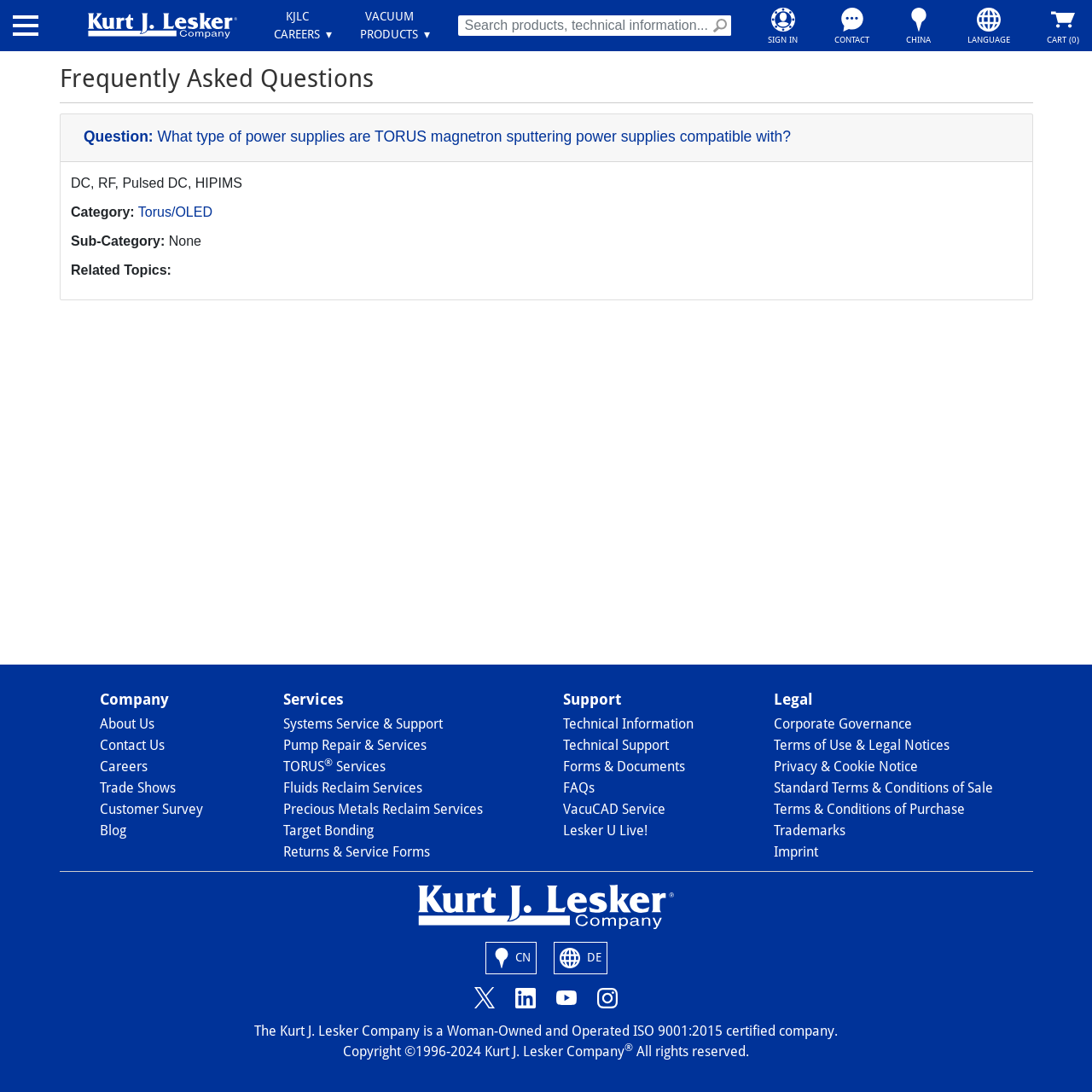What is the certification mentioned at the bottom of the webpage?
Using the image as a reference, answer the question with a short word or phrase.

ISO 9001:2015